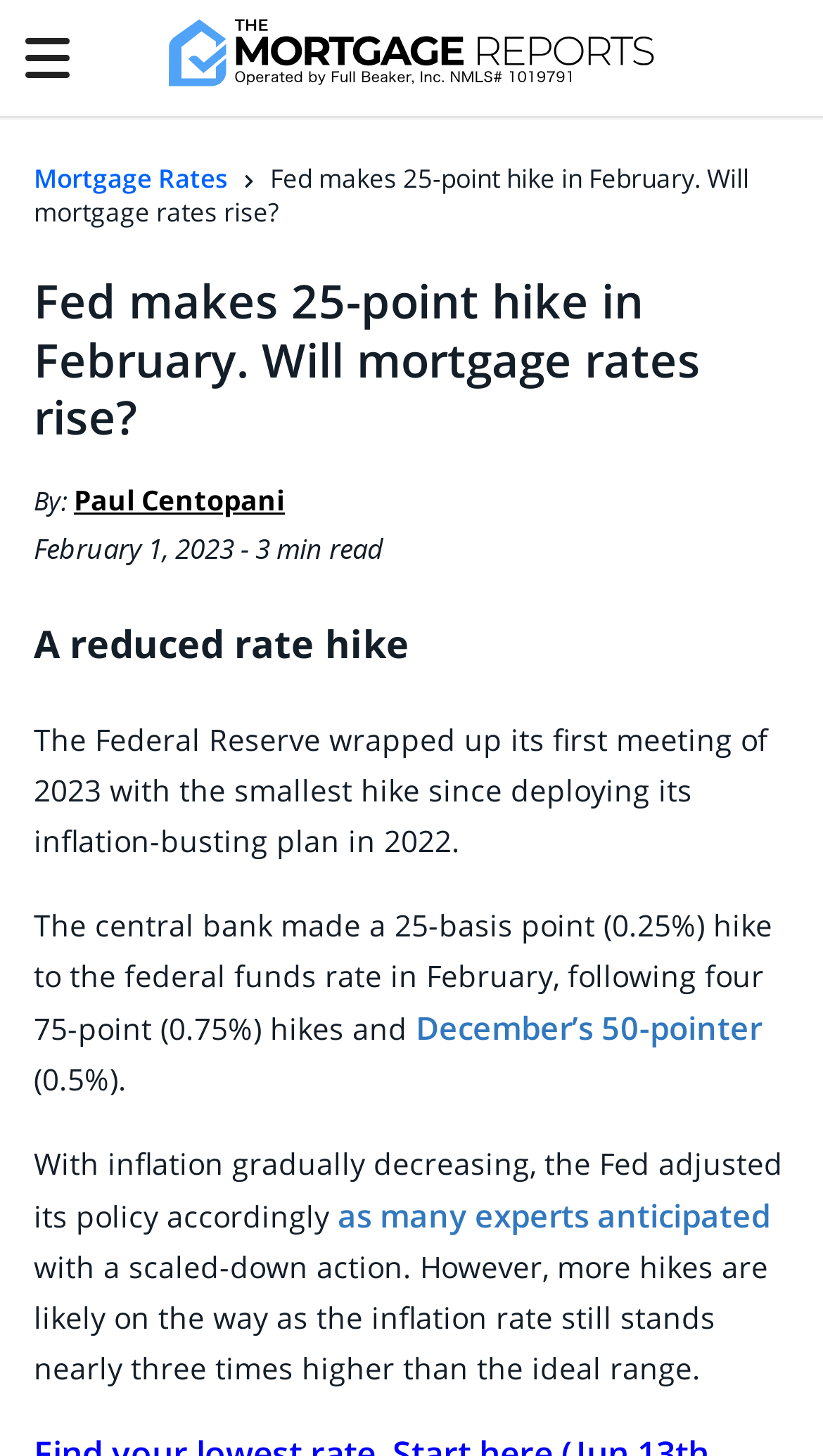Please provide a one-word or short phrase answer to the question:
Who is the author of the article?

Paul Centopani